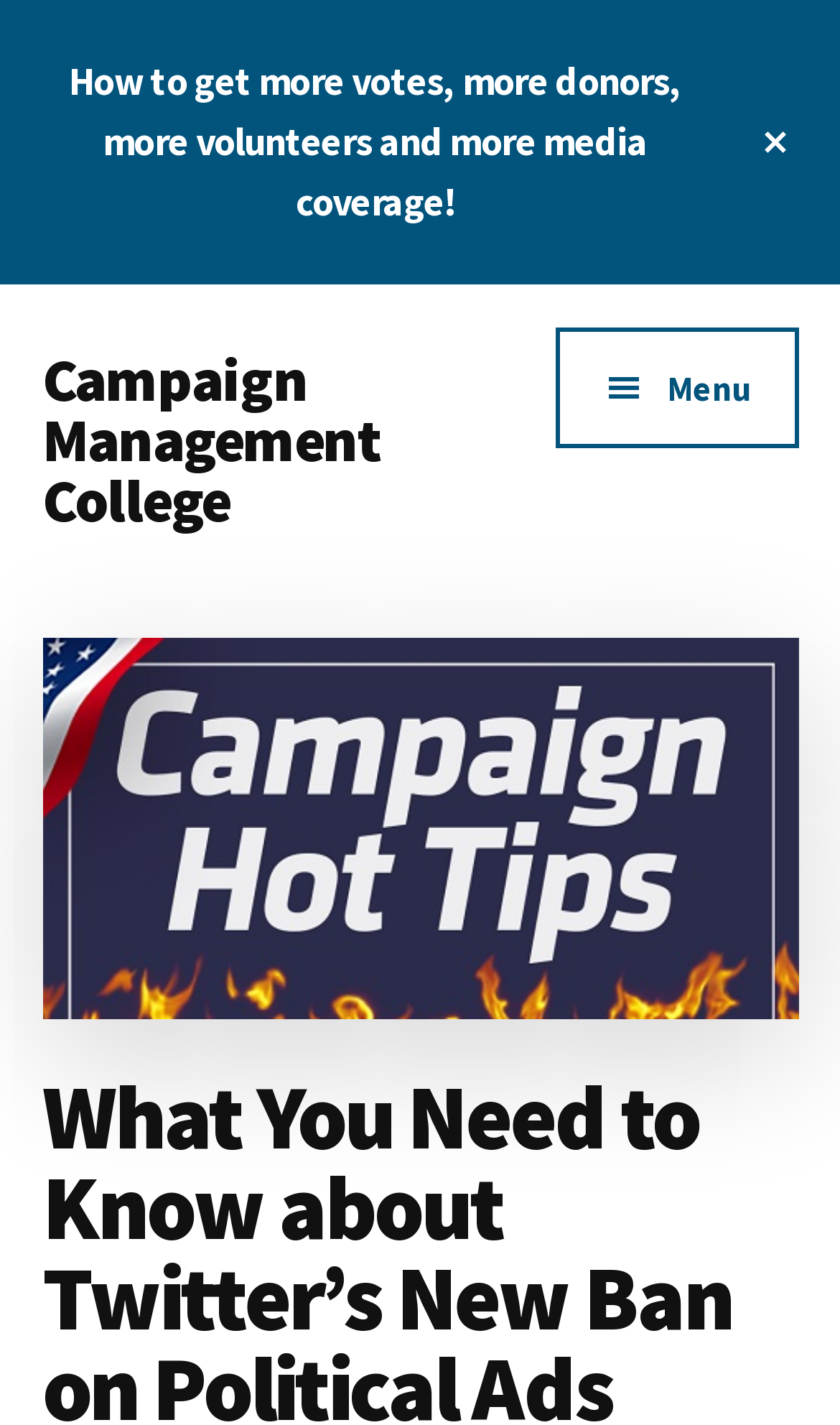Utilize the information from the image to answer the question in detail:
What is the tone of the static text?

The static text 'How to get more votes, more donors, more volunteers and more media coverage!' has a promotional tone, suggesting that the webpage is offering some kind of solution or guidance to achieve these goals.